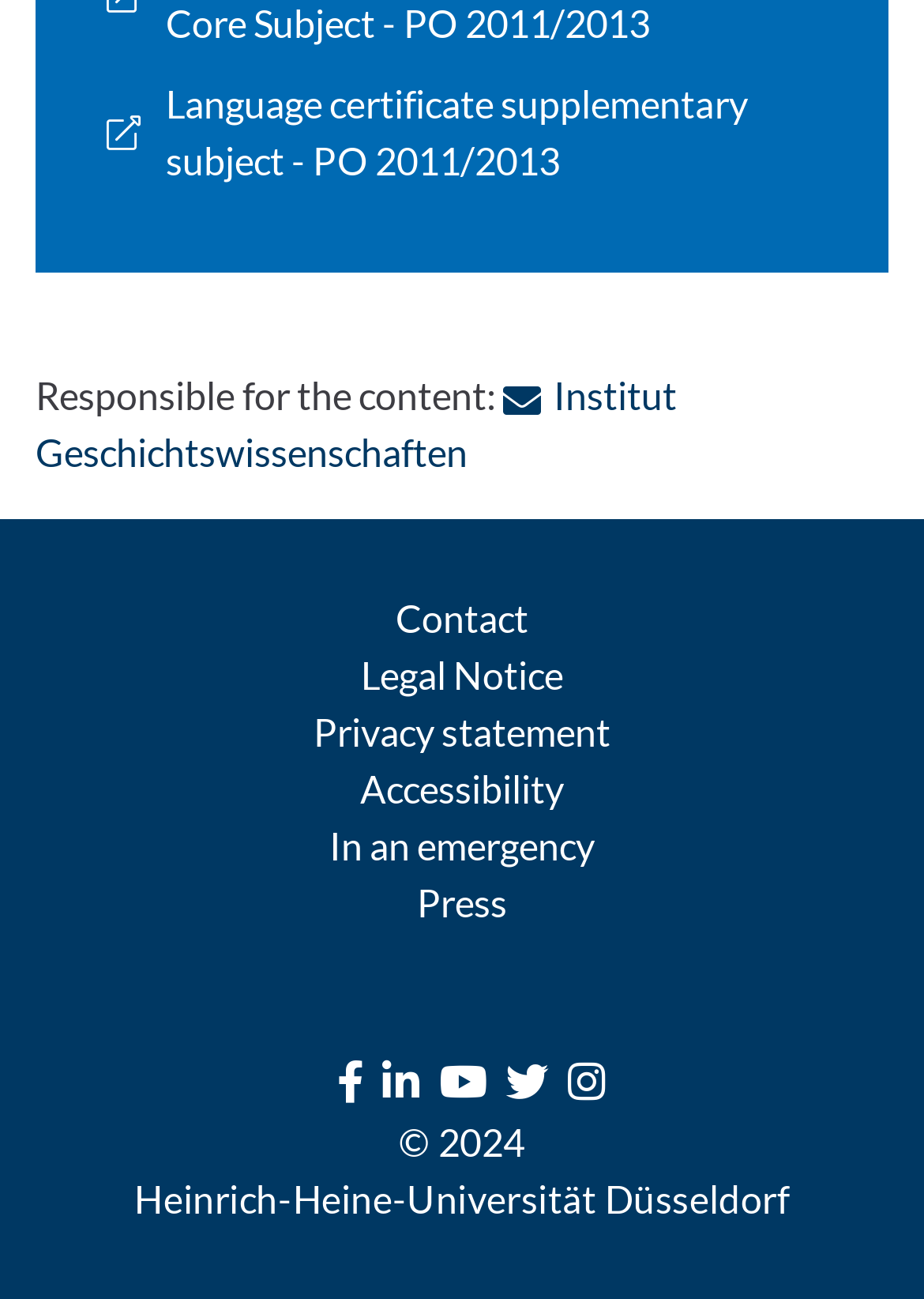Determine the bounding box coordinates of the clickable region to carry out the instruction: "View legal notice".

[0.391, 0.502, 0.609, 0.536]